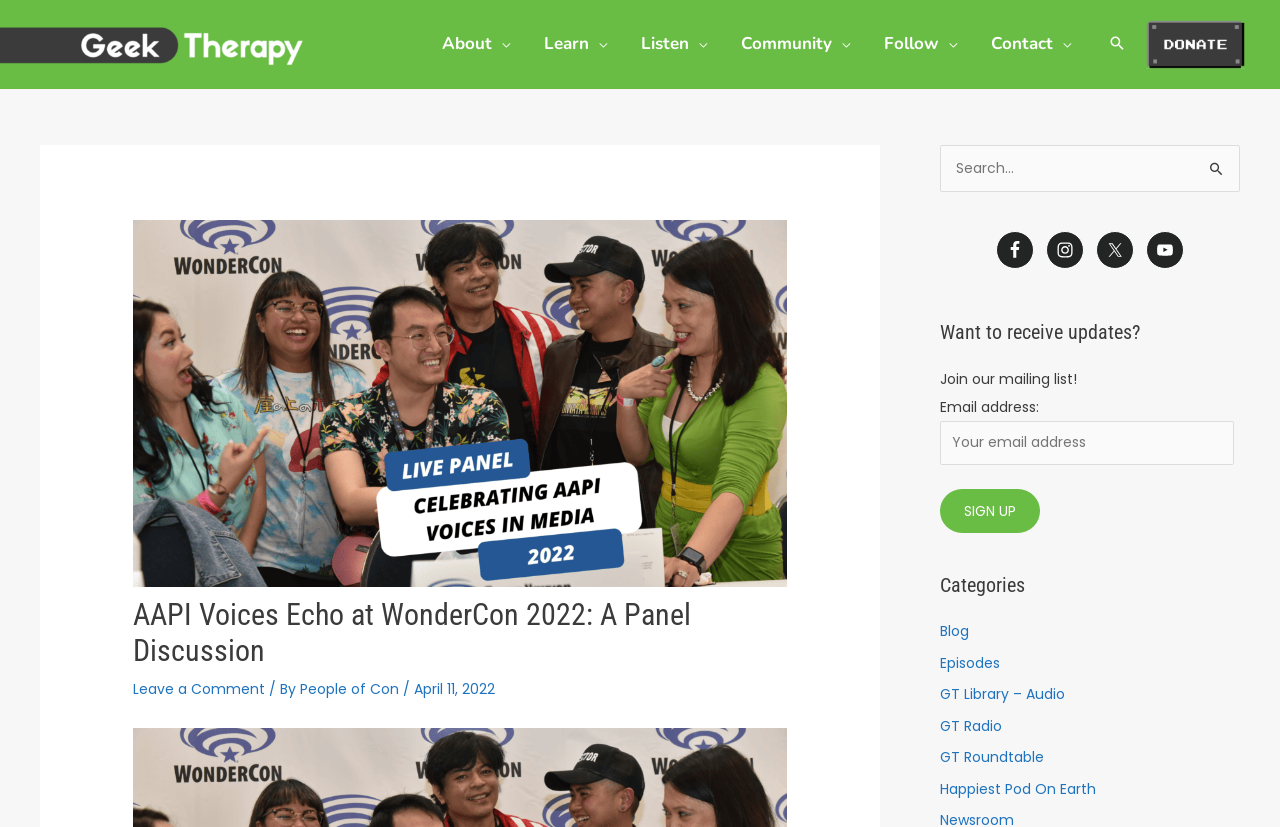Determine the bounding box coordinates of the clickable region to carry out the instruction: "Click the Donate button".

[0.895, 0.039, 0.973, 0.065]